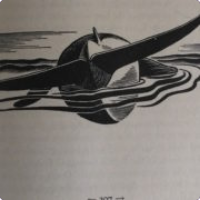Analyze the image and provide a detailed caption.

This image features a captivating block print illustration of a whale emerging from the water, surrounded by swirling waves. The artwork reflects the depth and complexity of the sea, capturing the essence of Herman Melville's classic novel, "Moby Dick." The intricate lines of the whale's body contrast beautifully with the circular motion of the waves, suggesting both power and grace. This print resonates with themes of truth and existence, echoing the profound reflections on human experience found in the text. The visual evokes a sense of mystery and exploration, inviting viewers to contemplate the deeper meanings behind the narrative and the eternal struggle between humanity and nature.